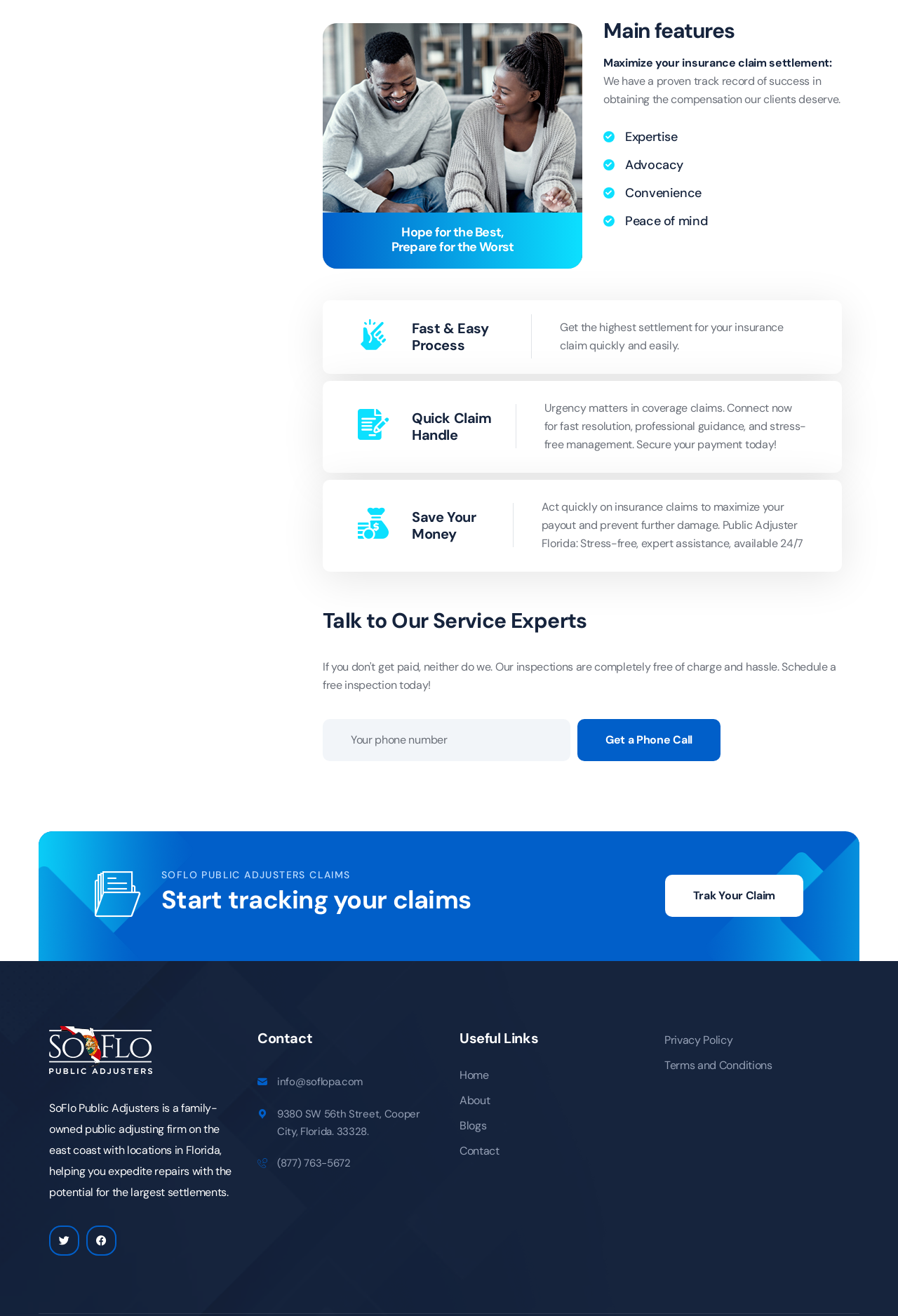Using the webpage screenshot, locate the HTML element that fits the following description and provide its bounding box: "CONTACT".

None